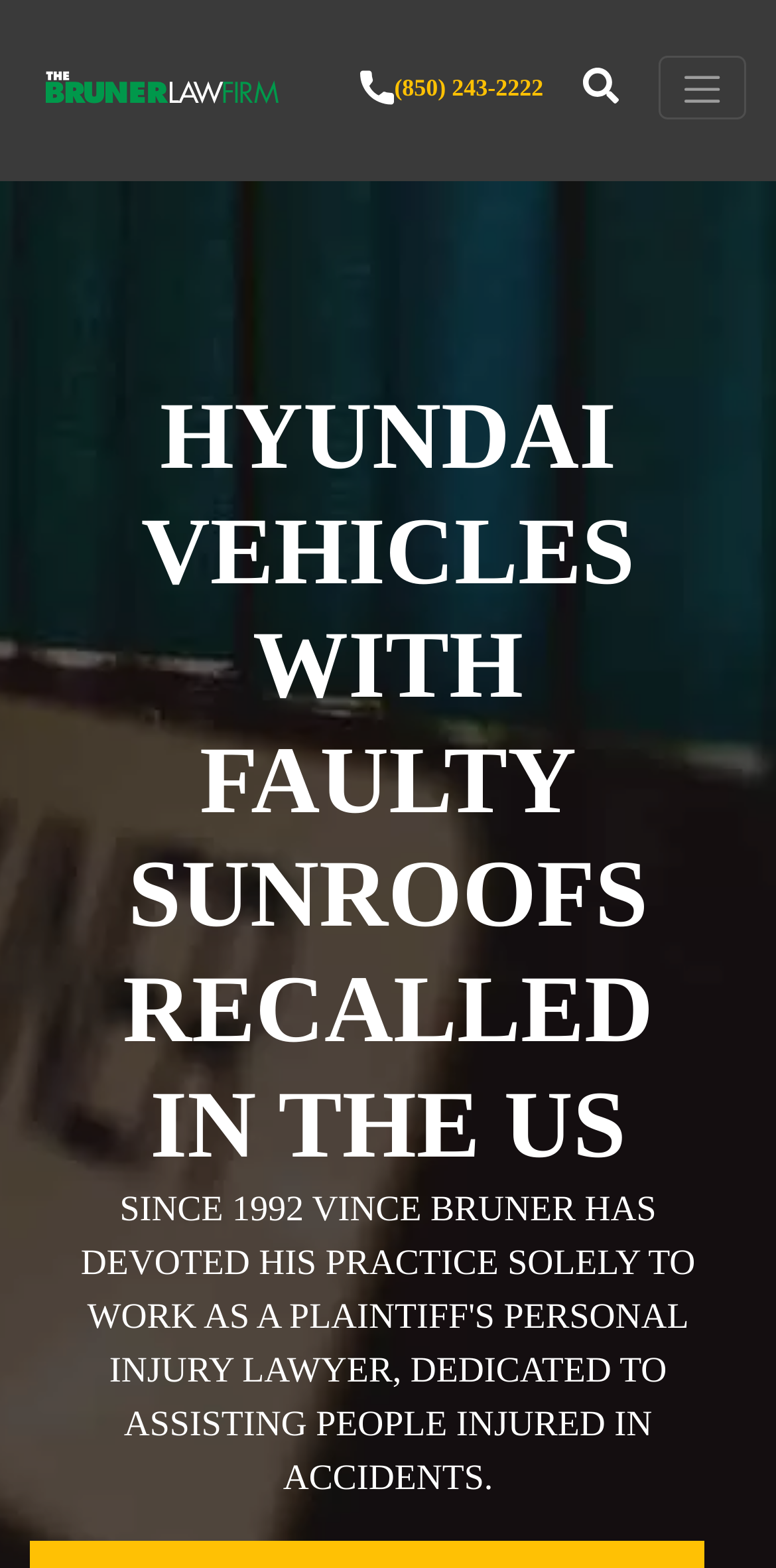Determine the main headline of the webpage and provide its text.

HYUNDAI VEHICLES WITH FAULTY SUNROOFS RECALLED IN THE US